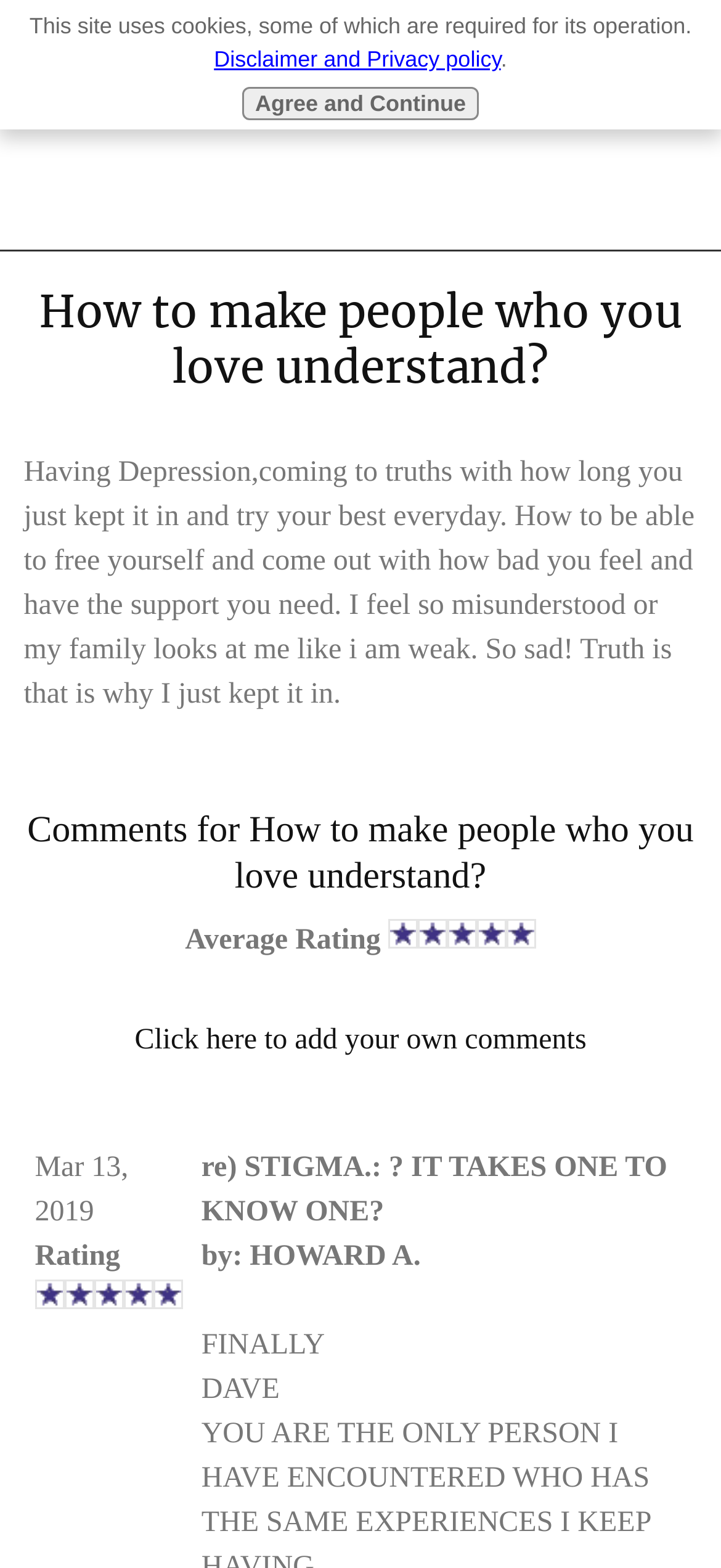Mark the bounding box of the element that matches the following description: "Desktop View".

[0.02, 0.006, 0.495, 0.035]